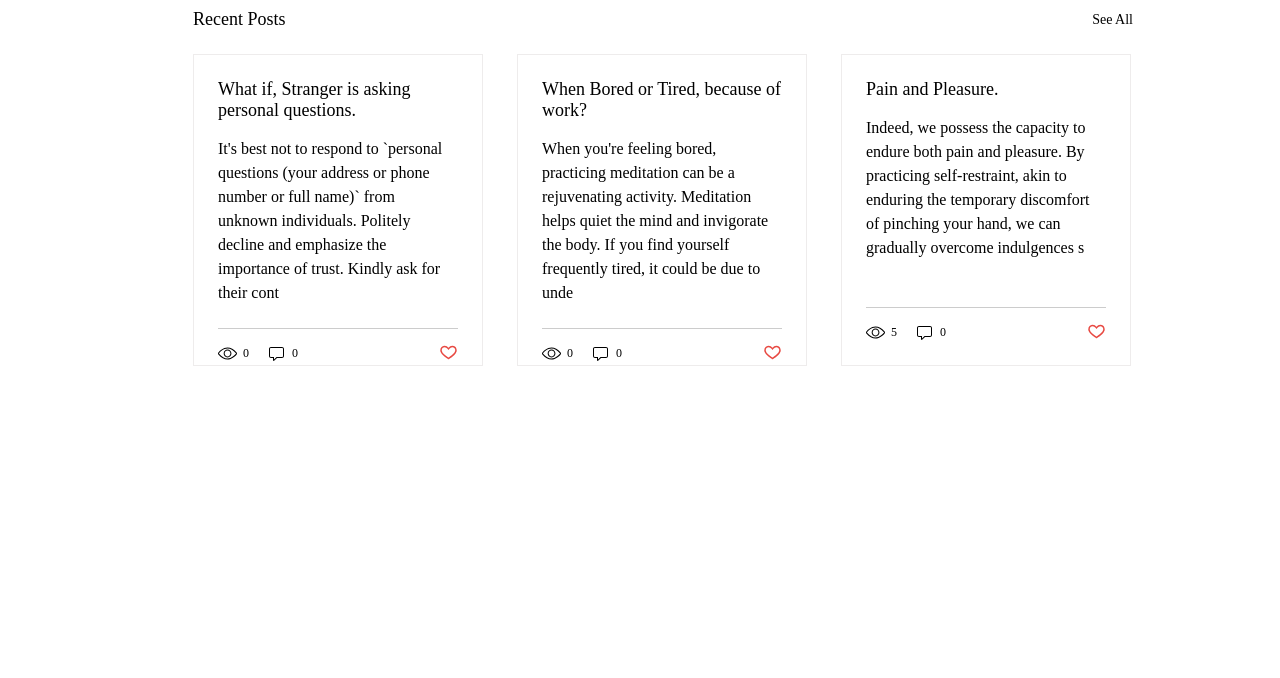Find the bounding box coordinates of the clickable area required to complete the following action: "Read a post".

[0.677, 0.117, 0.864, 0.147]